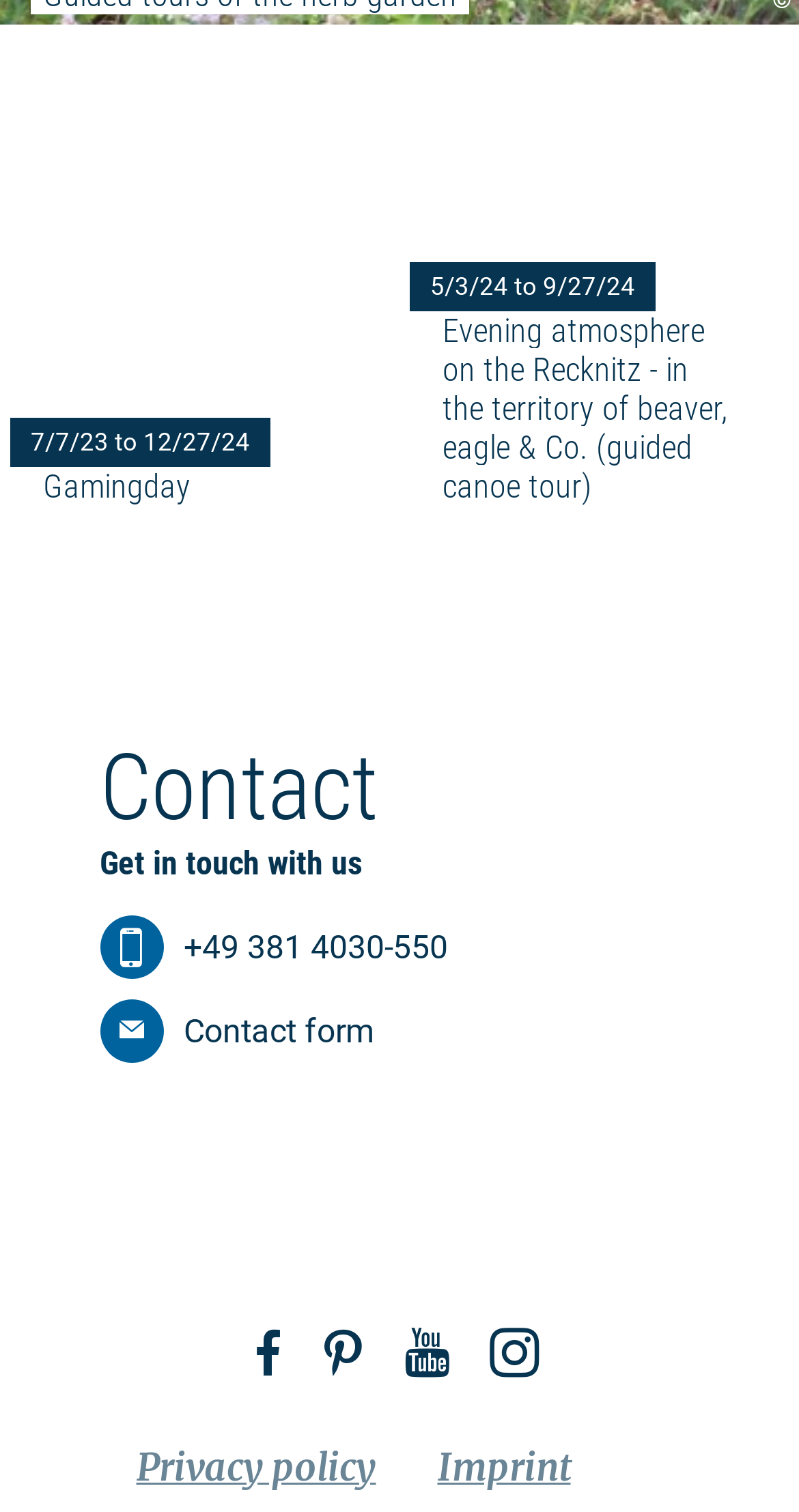Please find the bounding box coordinates of the element that you should click to achieve the following instruction: "Open Mecklenburg-Vorpommern on Facebook". The coordinates should be presented as four float numbers between 0 and 1: [left, top, right, bottom].

[0.295, 0.899, 0.377, 0.911]